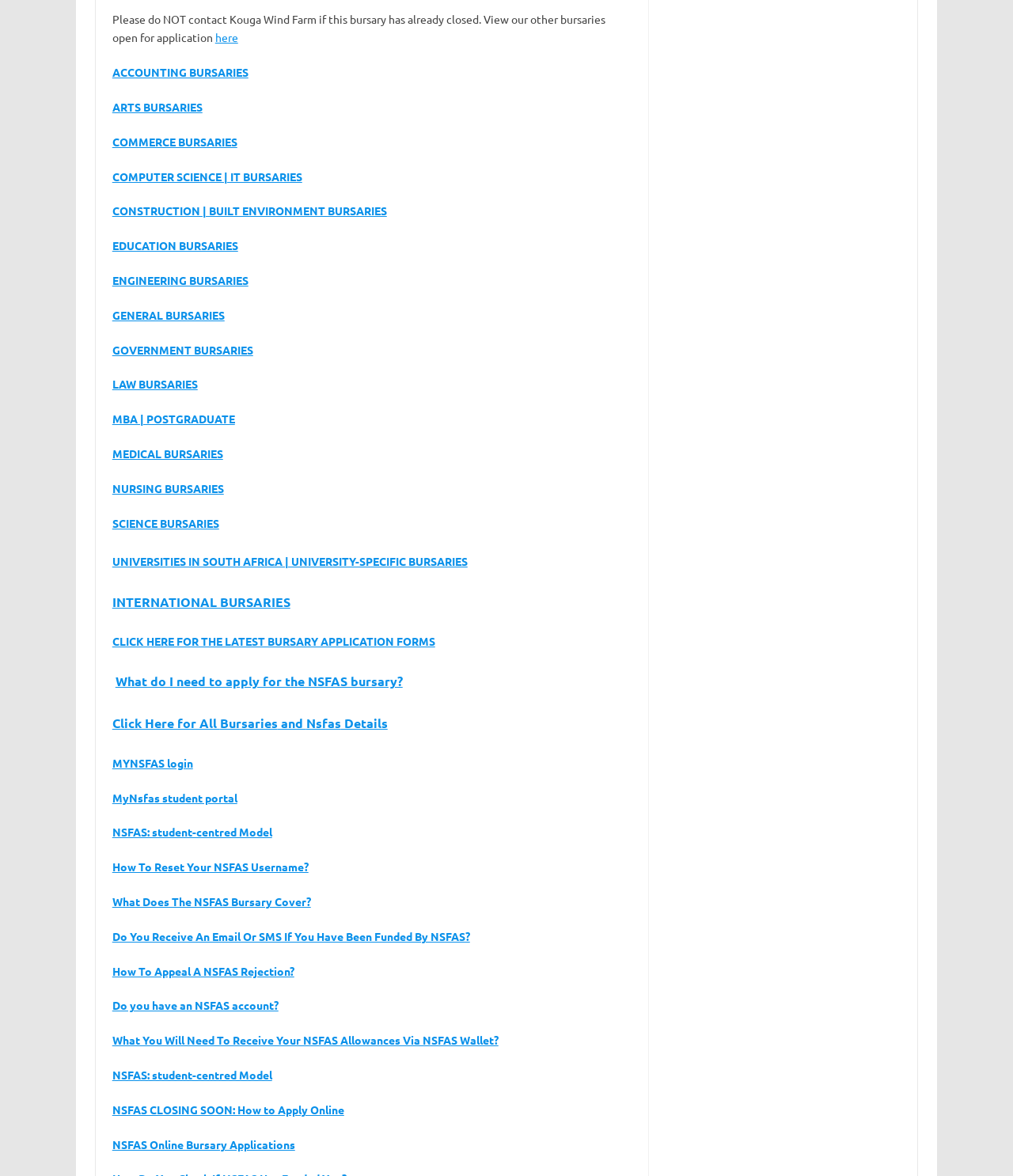Reply to the question with a single word or phrase:
How many links are there under the 'UNIVERSITIES IN SOUTH AFRICA | UNIVERSITY-SPECIFIC BURSARIES' heading?

1